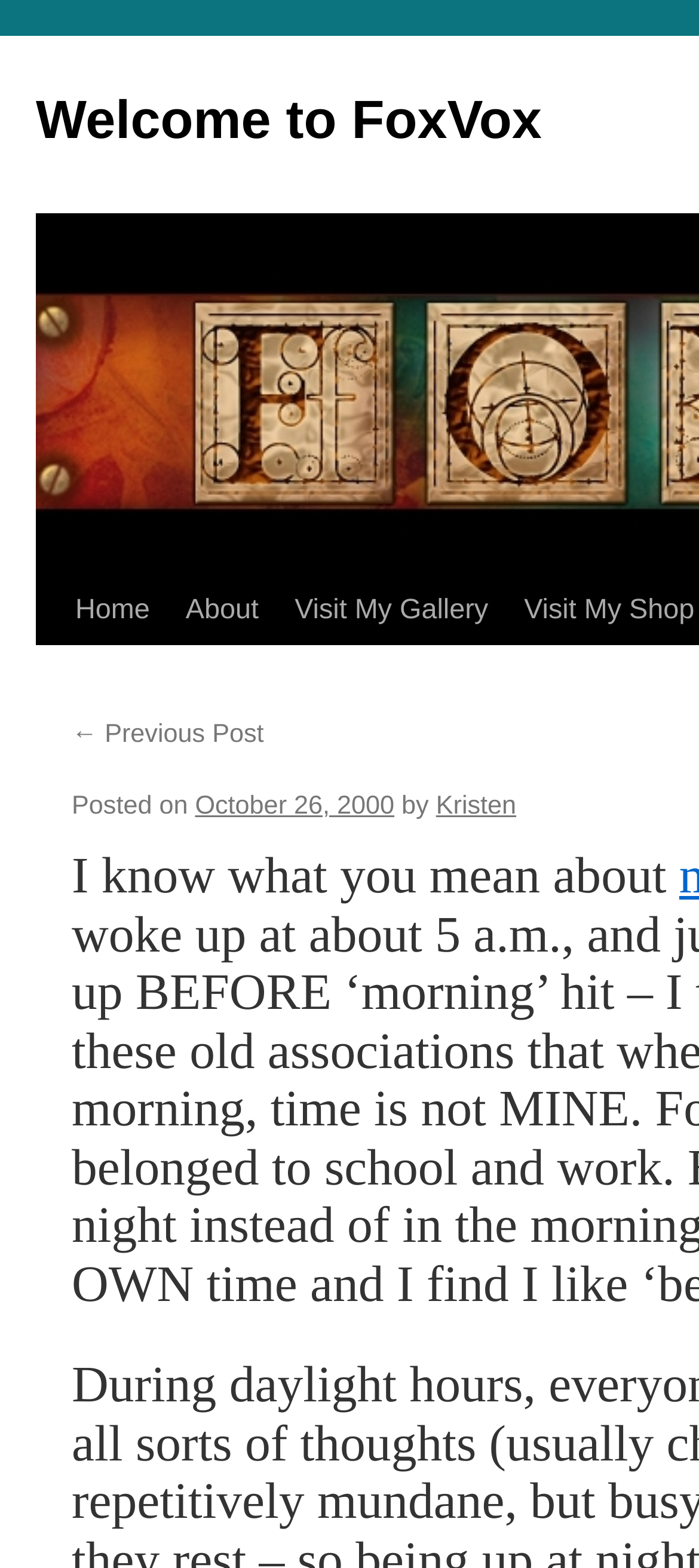Please predict the bounding box coordinates of the element's region where a click is necessary to complete the following instruction: "visit my gallery". The coordinates should be represented by four float numbers between 0 and 1, i.e., [left, top, right, bottom].

[0.396, 0.368, 0.724, 0.411]